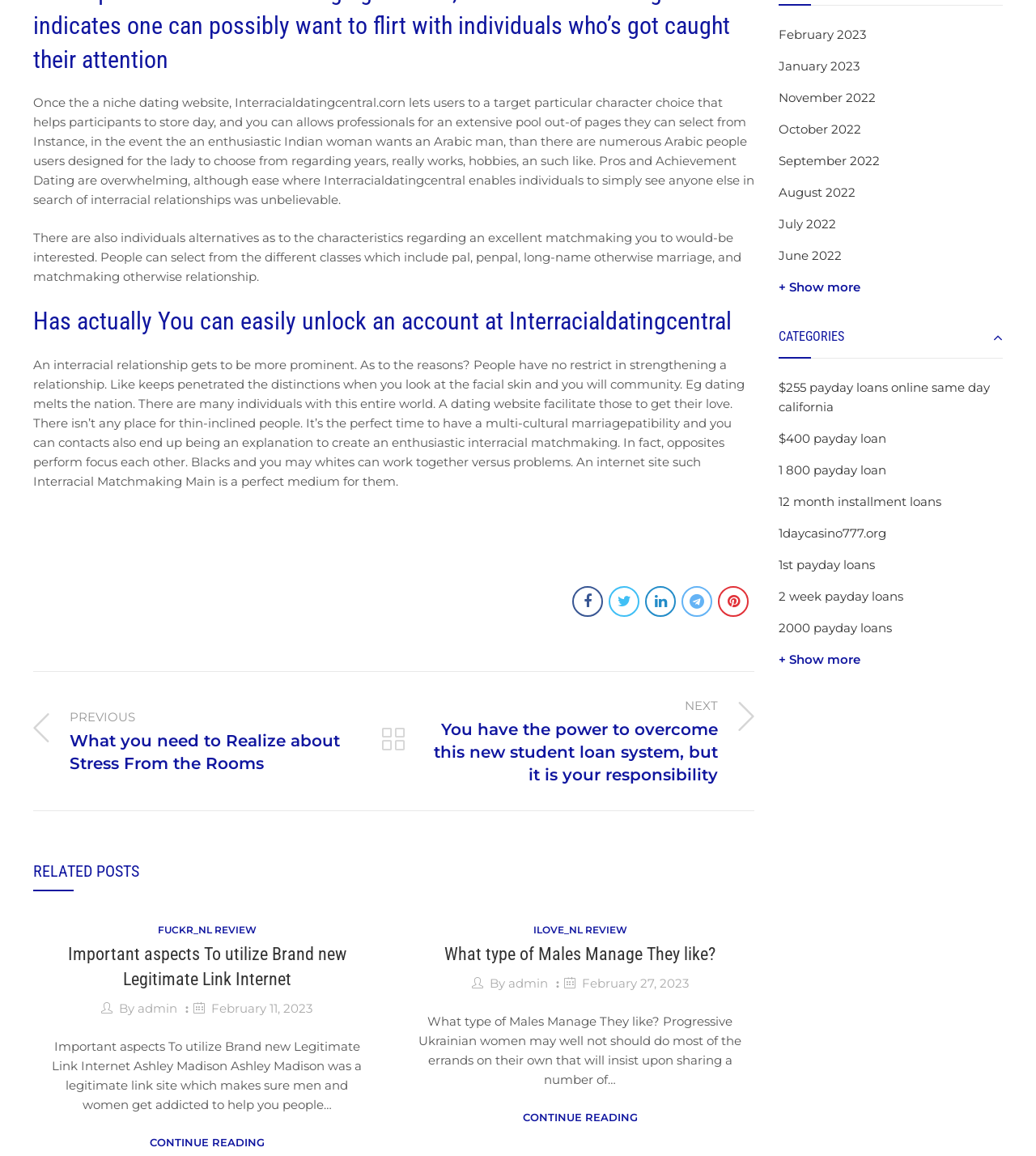Please answer the following question using a single word or phrase: 
What is the theme of the categories section?

Financial services